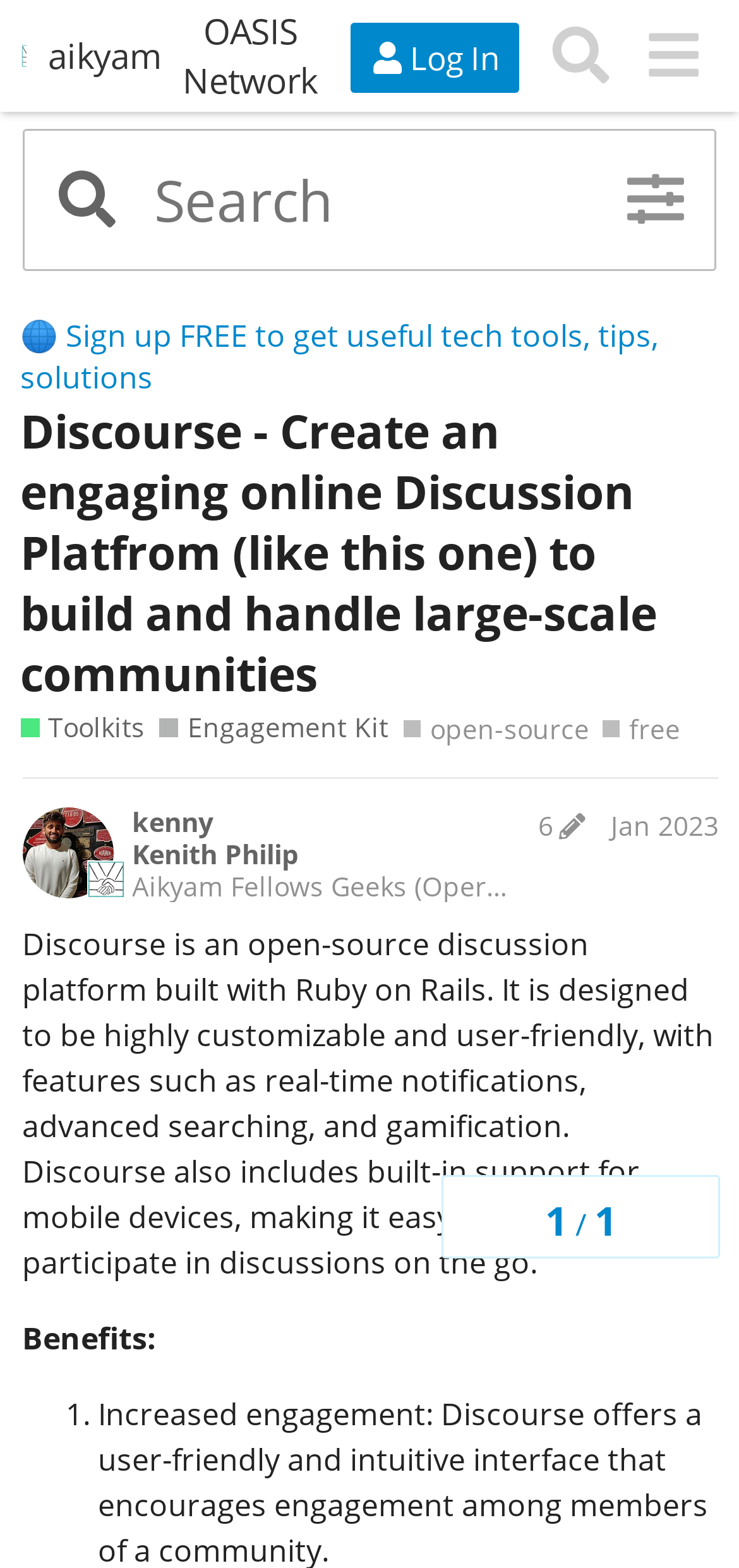Identify the bounding box coordinates of the area you need to click to perform the following instruction: "Search for a topic".

[0.724, 0.006, 0.848, 0.065]